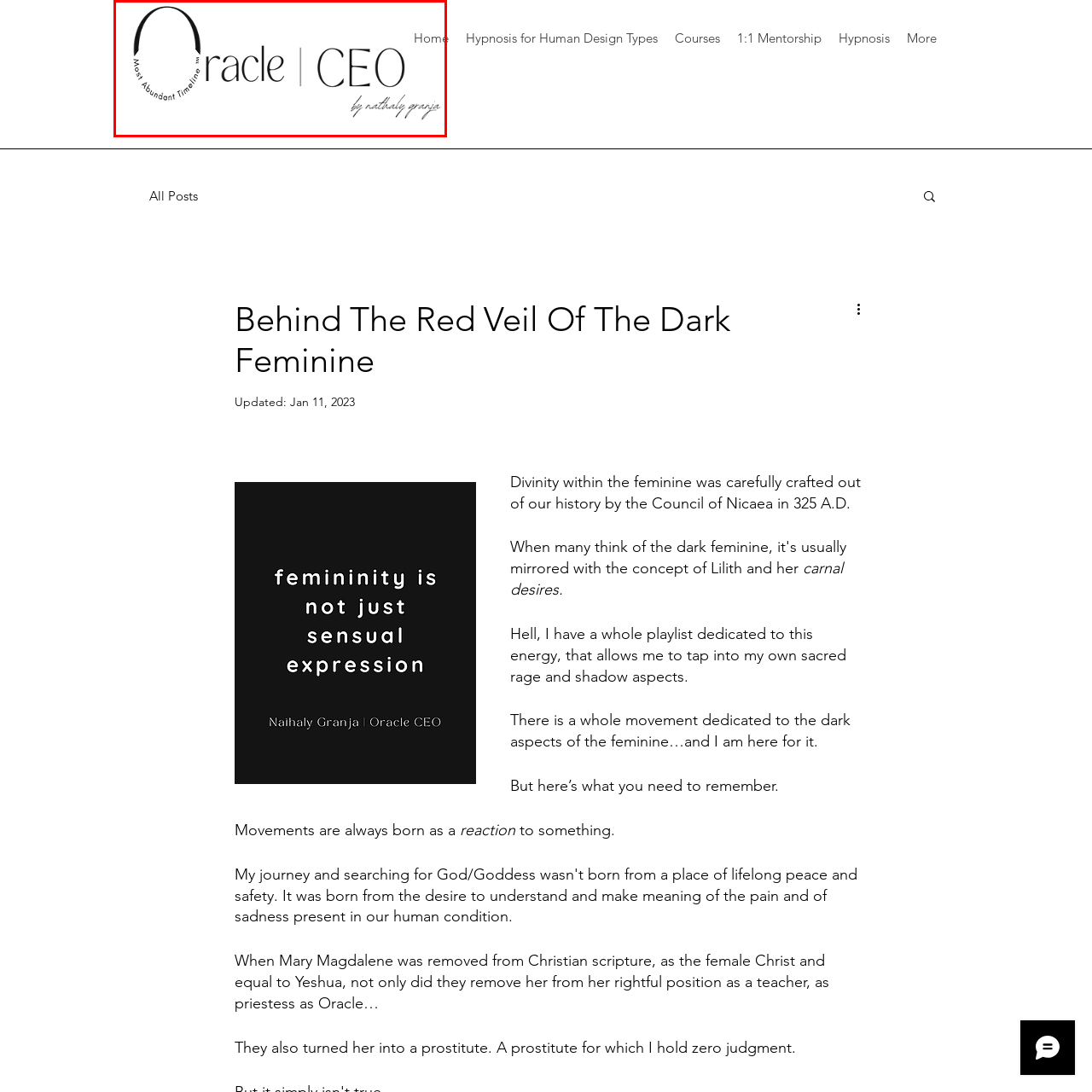What is the term showcased below 'Oracle'?
Look closely at the image contained within the red bounding box and answer the question in detail, using the visual information present.

The term 'CEO' is showcased below 'Oracle', suggesting a leadership or executive role.